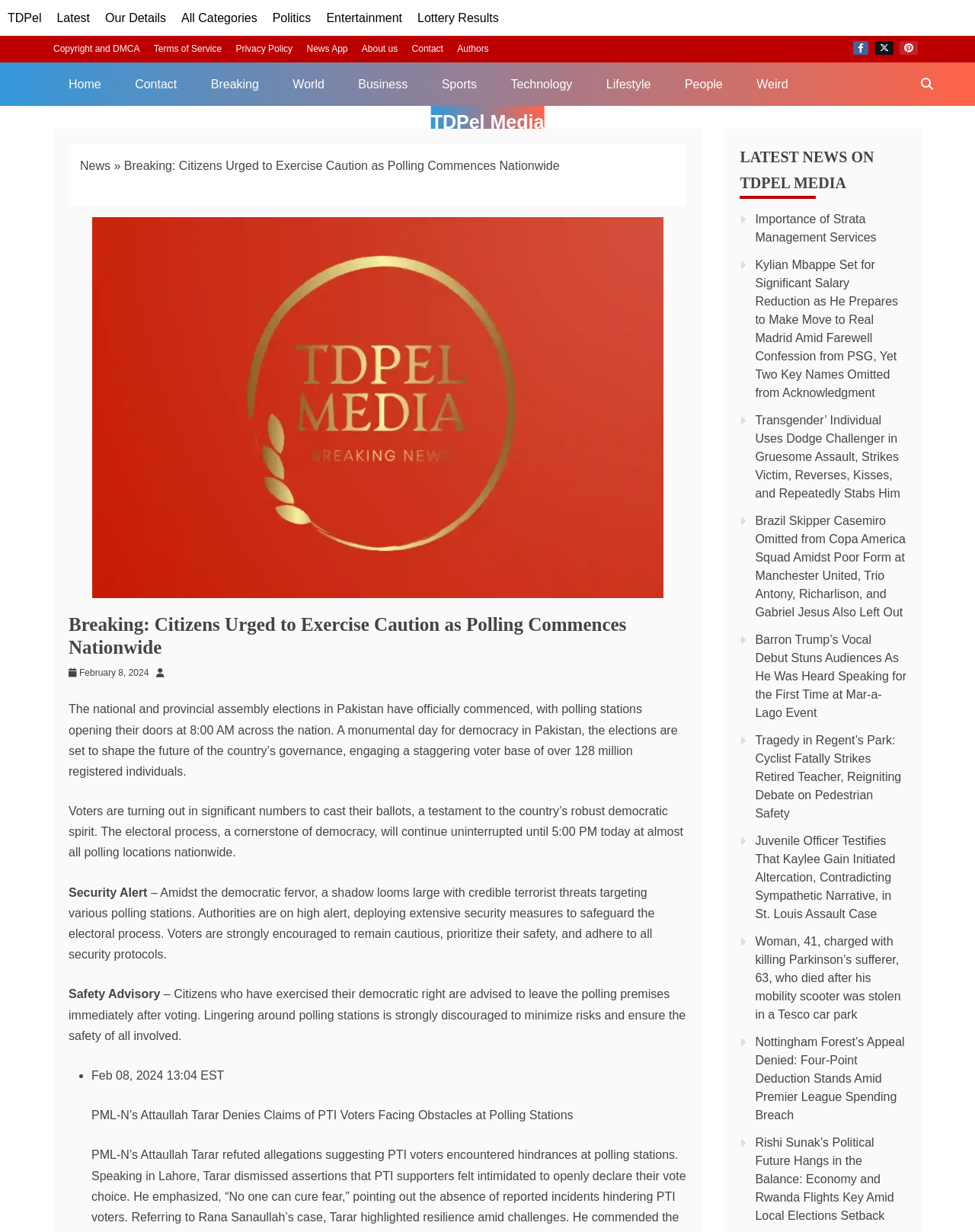Given the element description: "Lifestyle", predict the bounding box coordinates of the UI element it refers to, using four float numbers between 0 and 1, i.e., [left, top, right, bottom].

[0.606, 0.05, 0.683, 0.086]